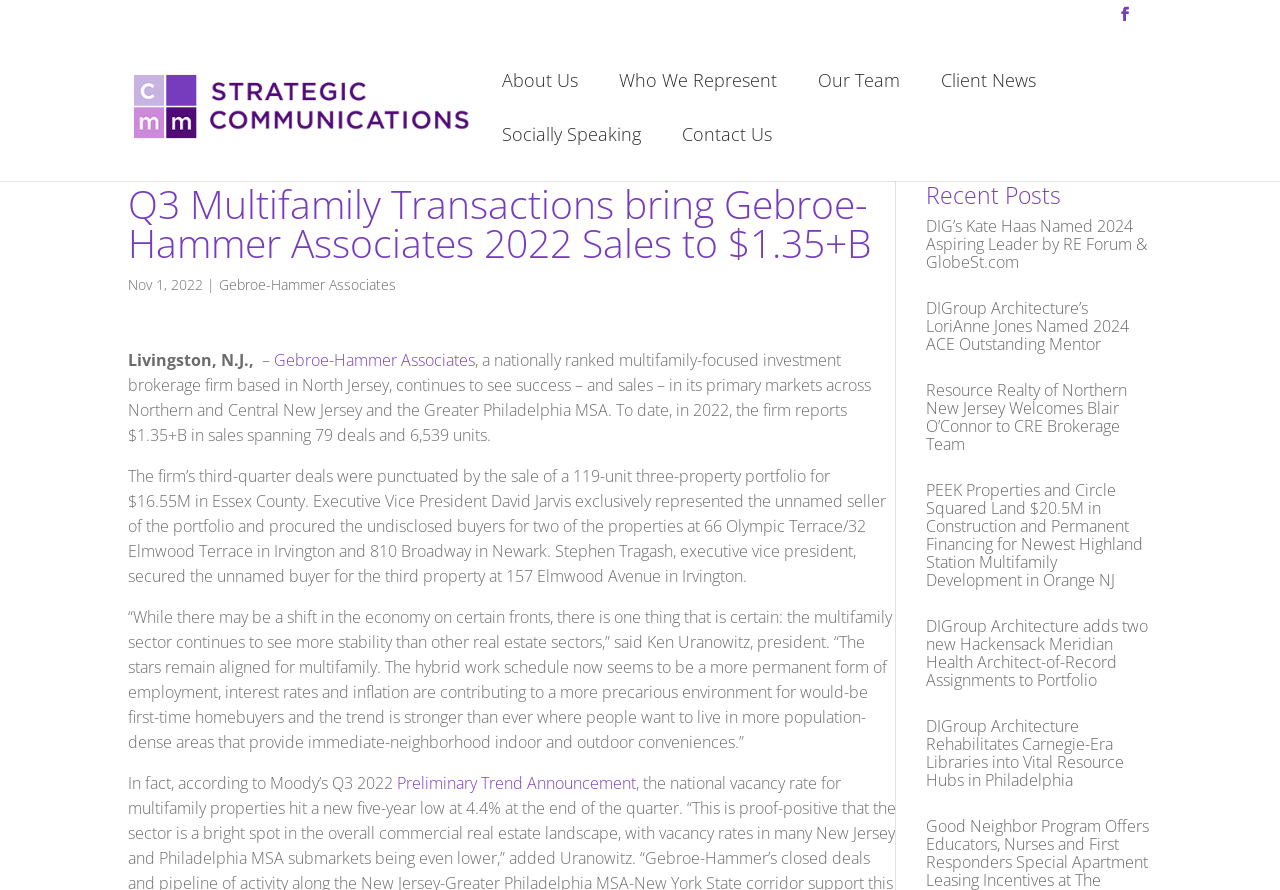How many deals did Gebroe-Hammer Associates report in 2022?
Based on the image, give a one-word or short phrase answer.

79 deals